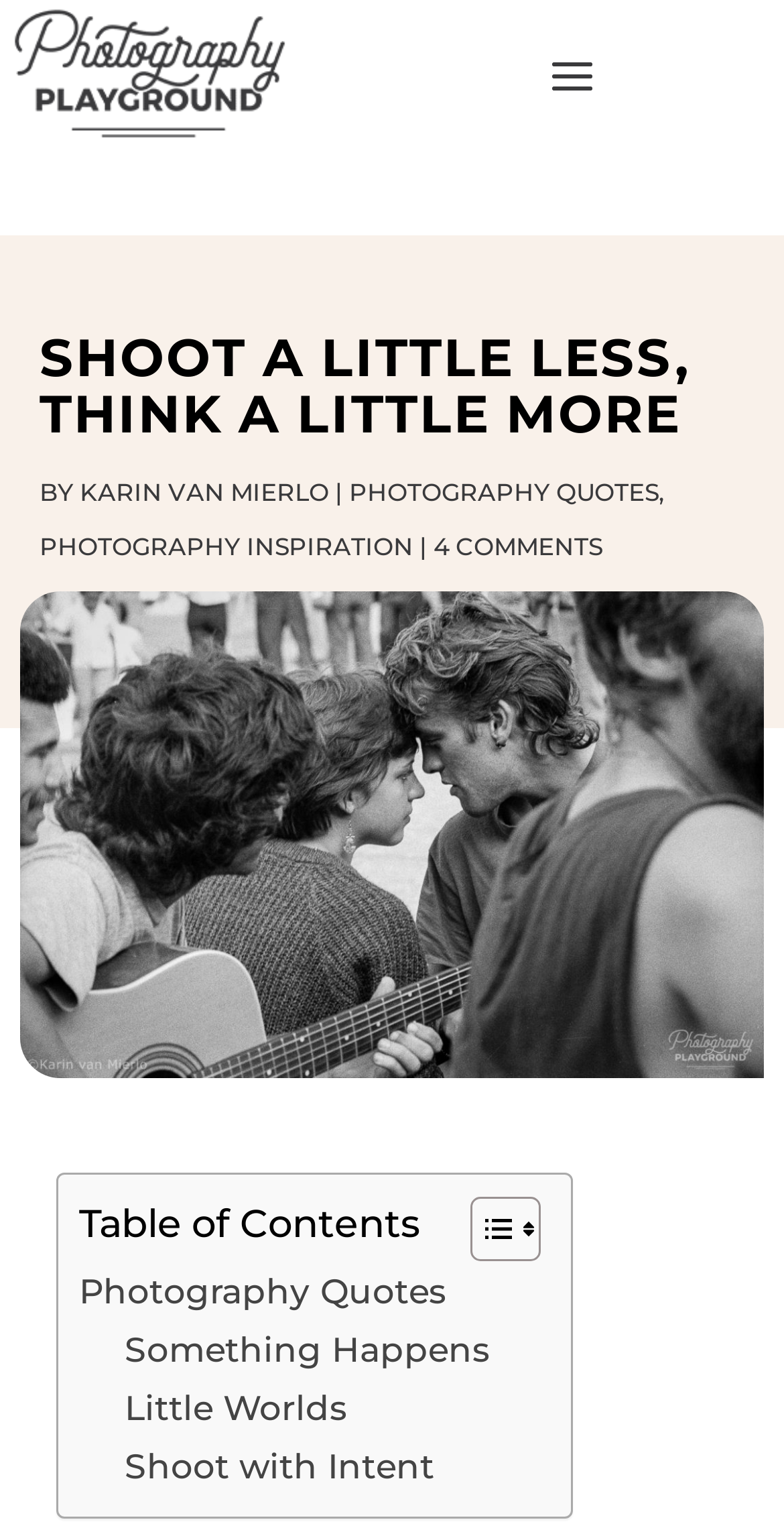Please find and report the bounding box coordinates of the element to click in order to perform the following action: "Read the article 'Shoot with Intent'". The coordinates should be expressed as four float numbers between 0 and 1, in the format [left, top, right, bottom].

[0.159, 0.941, 0.554, 0.979]